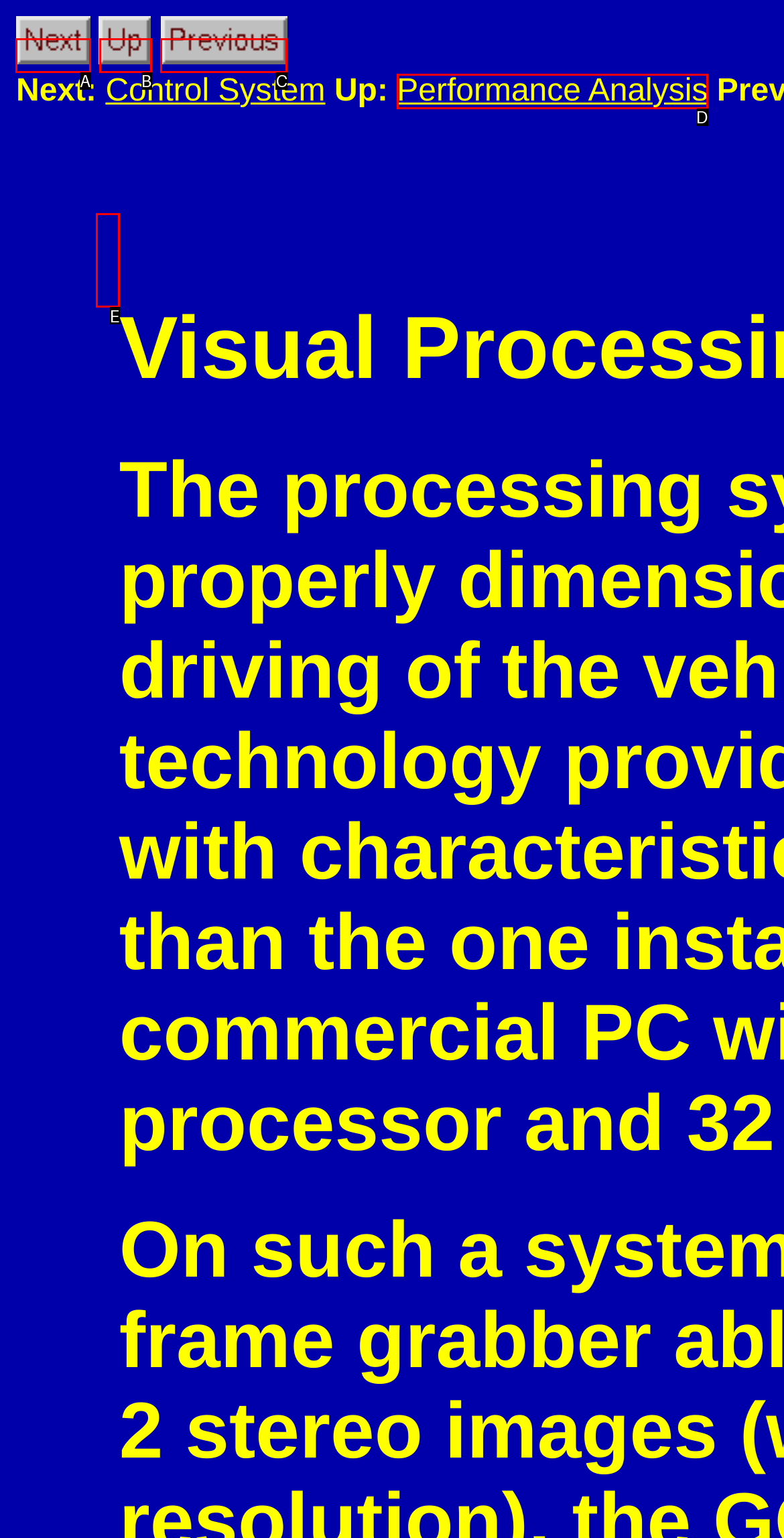Choose the HTML element that matches the description: parent_node: Visual Processing name="sectvp"
Reply with the letter of the correct option from the given choices.

E